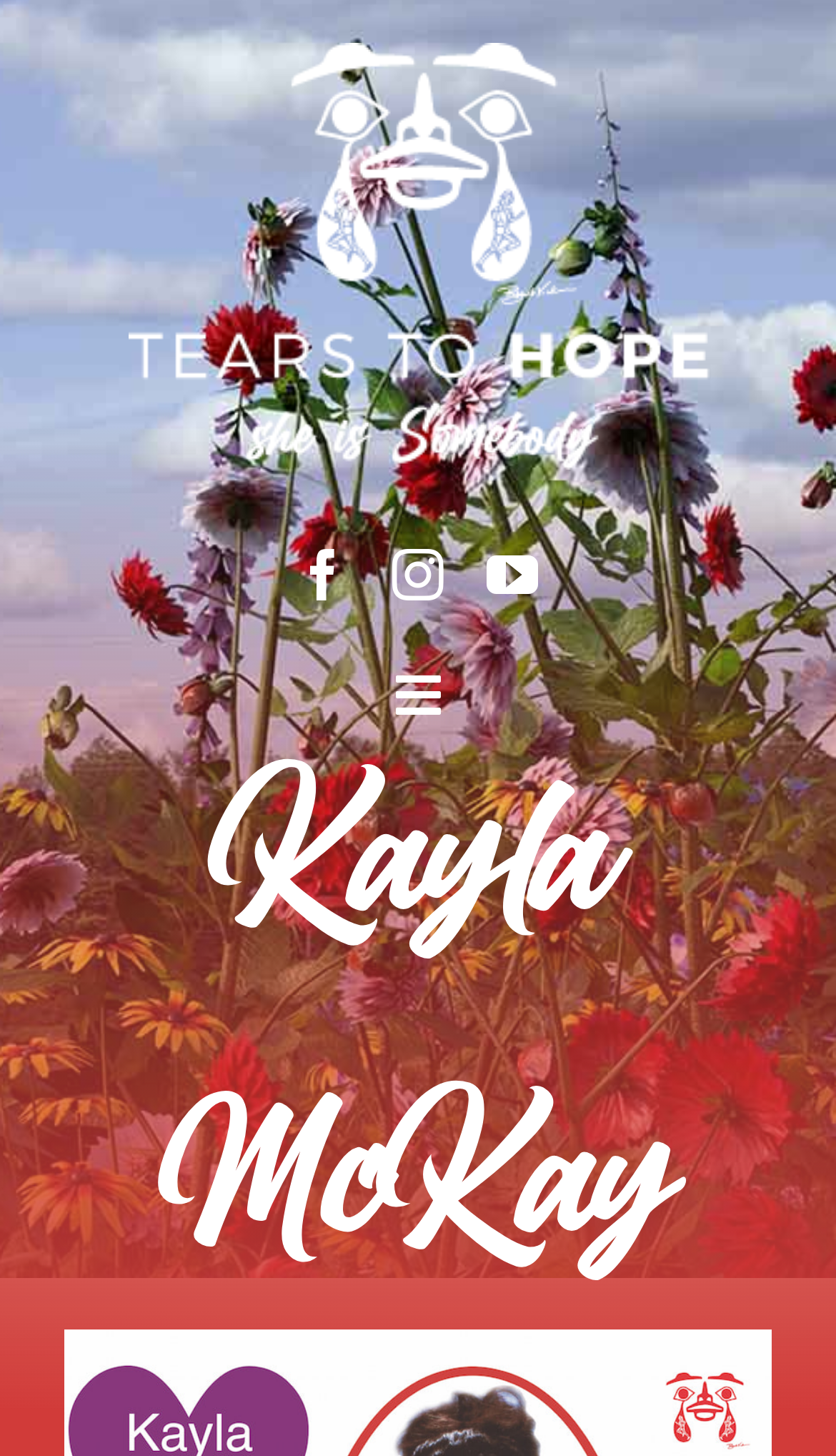Please locate the bounding box coordinates of the region I need to click to follow this instruction: "Click the Facebook link".

[0.355, 0.376, 0.418, 0.412]